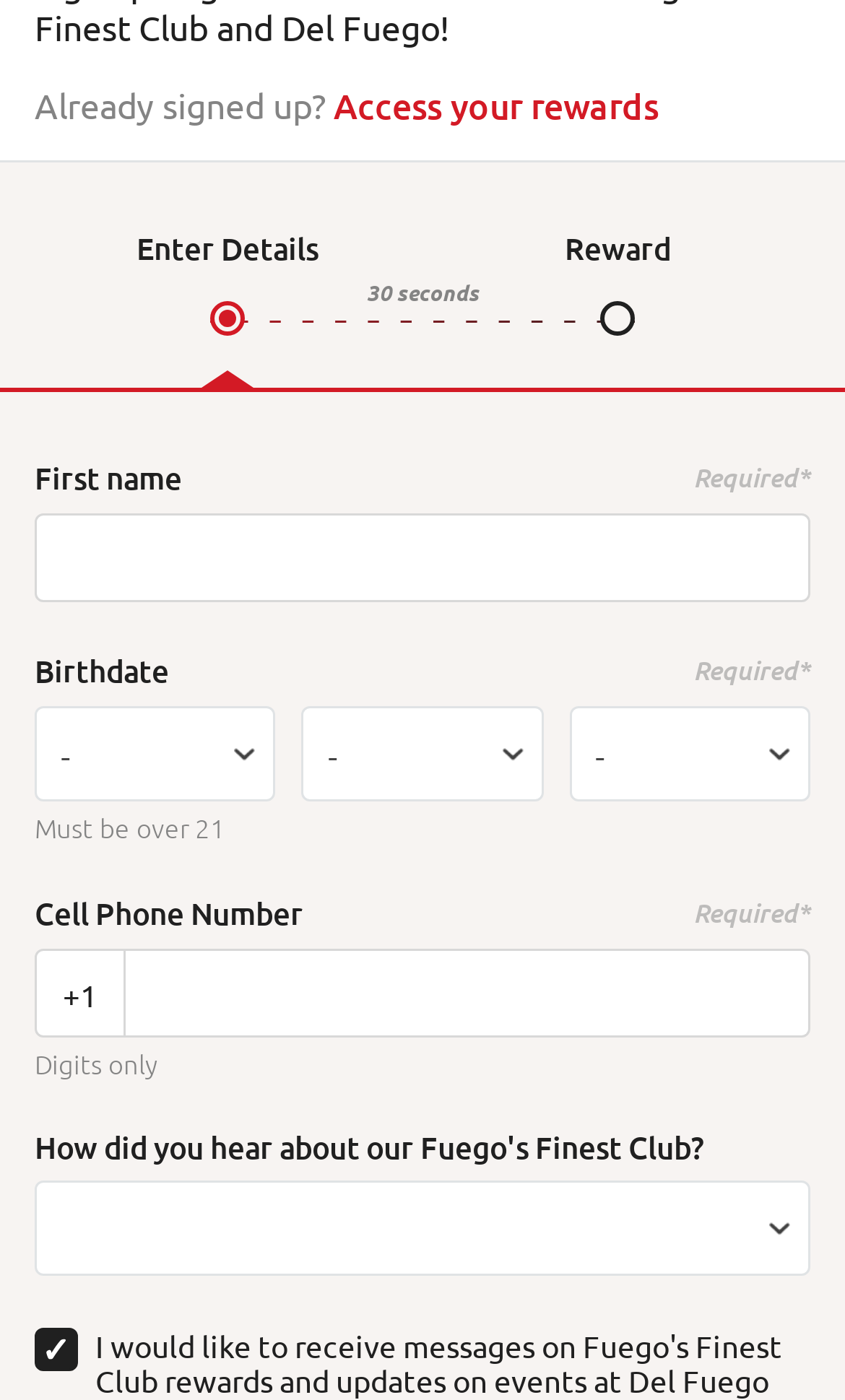Find the bounding box coordinates corresponding to the UI element with the description: "parent_node: +1 name="phoneNumber"". The coordinates should be formatted as [left, top, right, bottom], with values as floats between 0 and 1.

[0.149, 0.678, 0.959, 0.742]